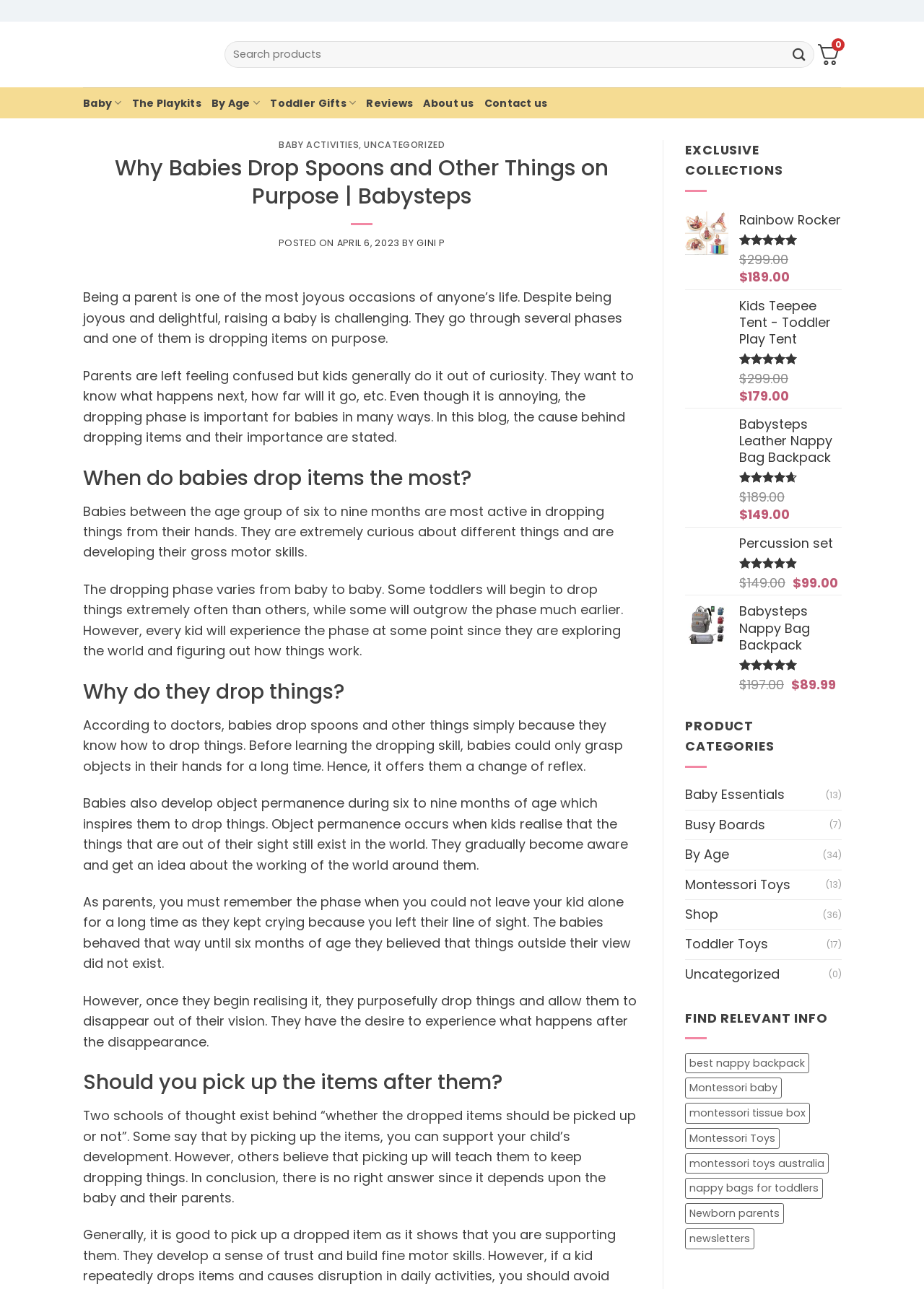Find the bounding box coordinates for the area that must be clicked to perform this action: "Click on the 'Baby' category".

[0.09, 0.069, 0.132, 0.091]